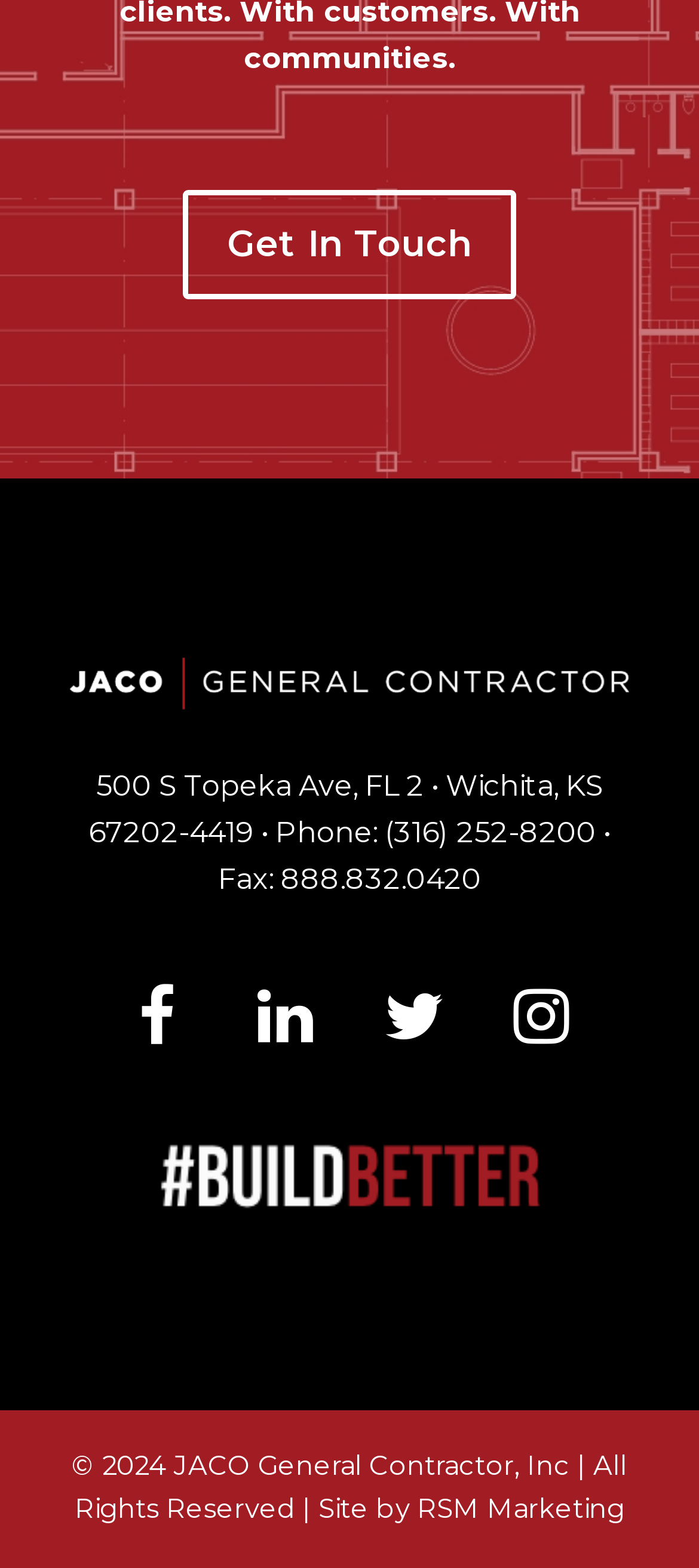Who designed the website of JACO General Contractor, Inc?
From the screenshot, supply a one-word or short-phrase answer.

RSM Marketing